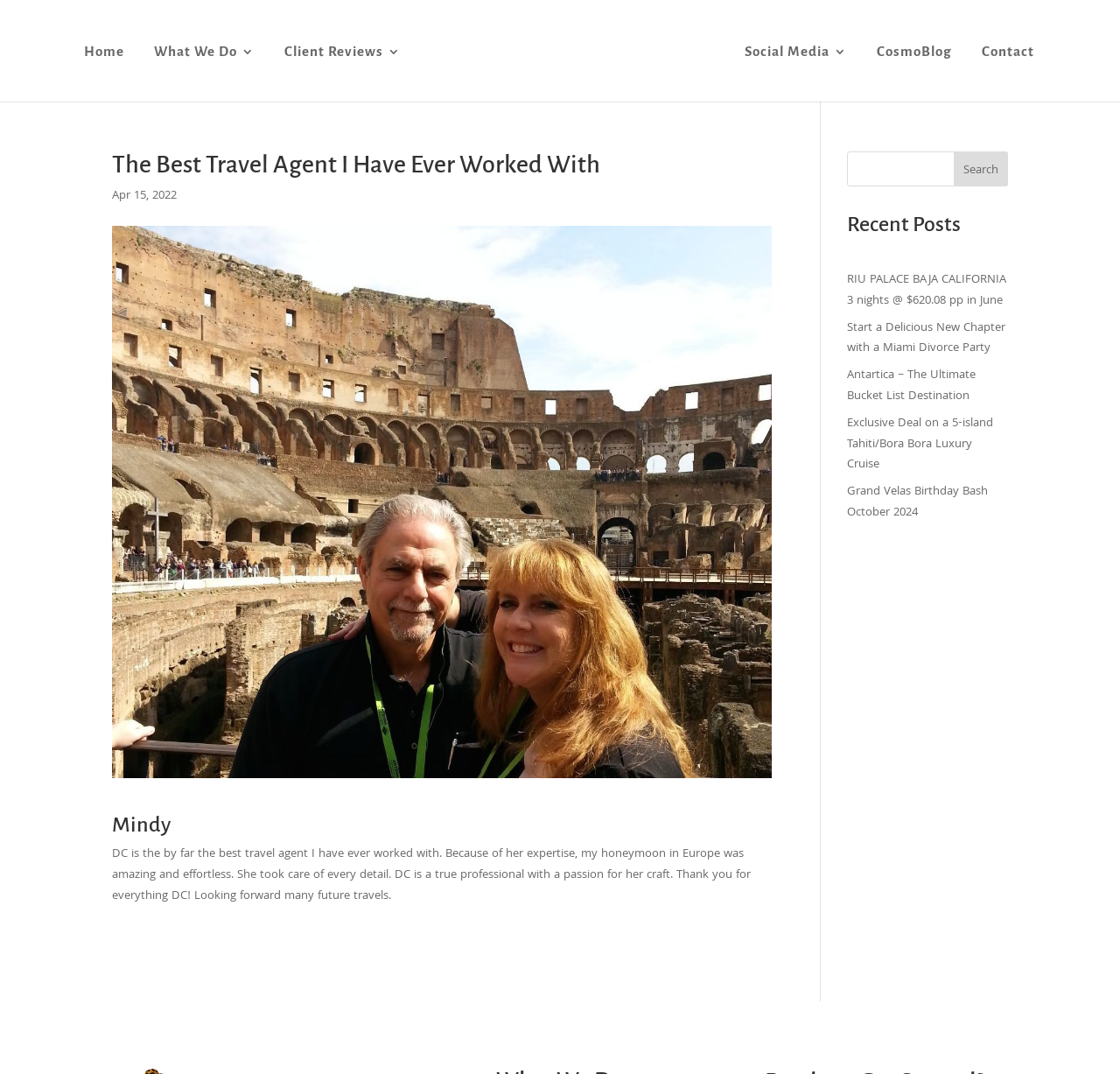Please extract the webpage's main title and generate its text content.

The Best Travel Agent I Have Ever Worked With